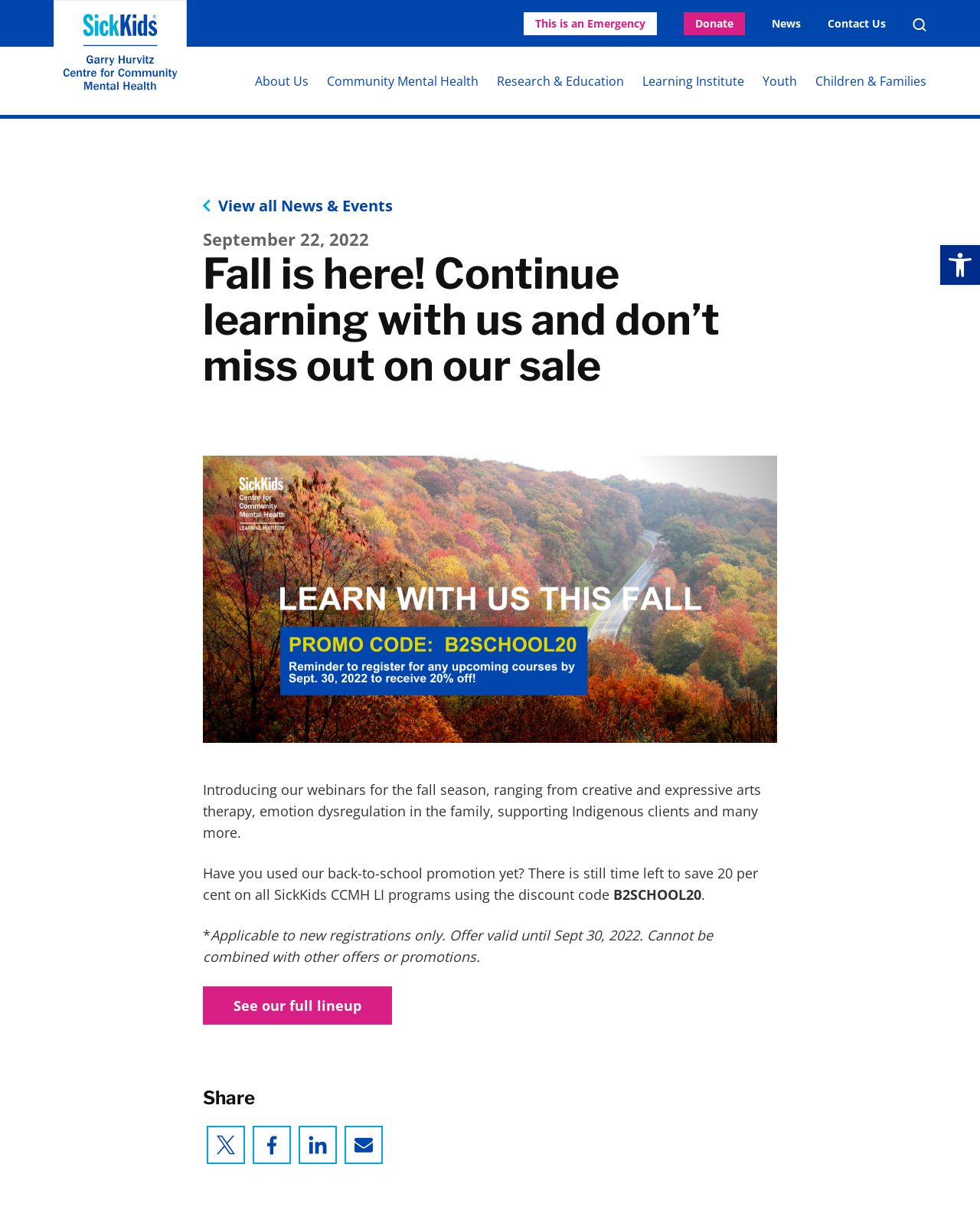Provide the bounding box coordinates in the format (top-left x, top-left y, bottom-right x, bottom-right y). All values are floating point numbers between 0 and 1. Determine the bounding box coordinate of the UI element described as: View all News & Events

[0.207, 0.164, 0.401, 0.177]